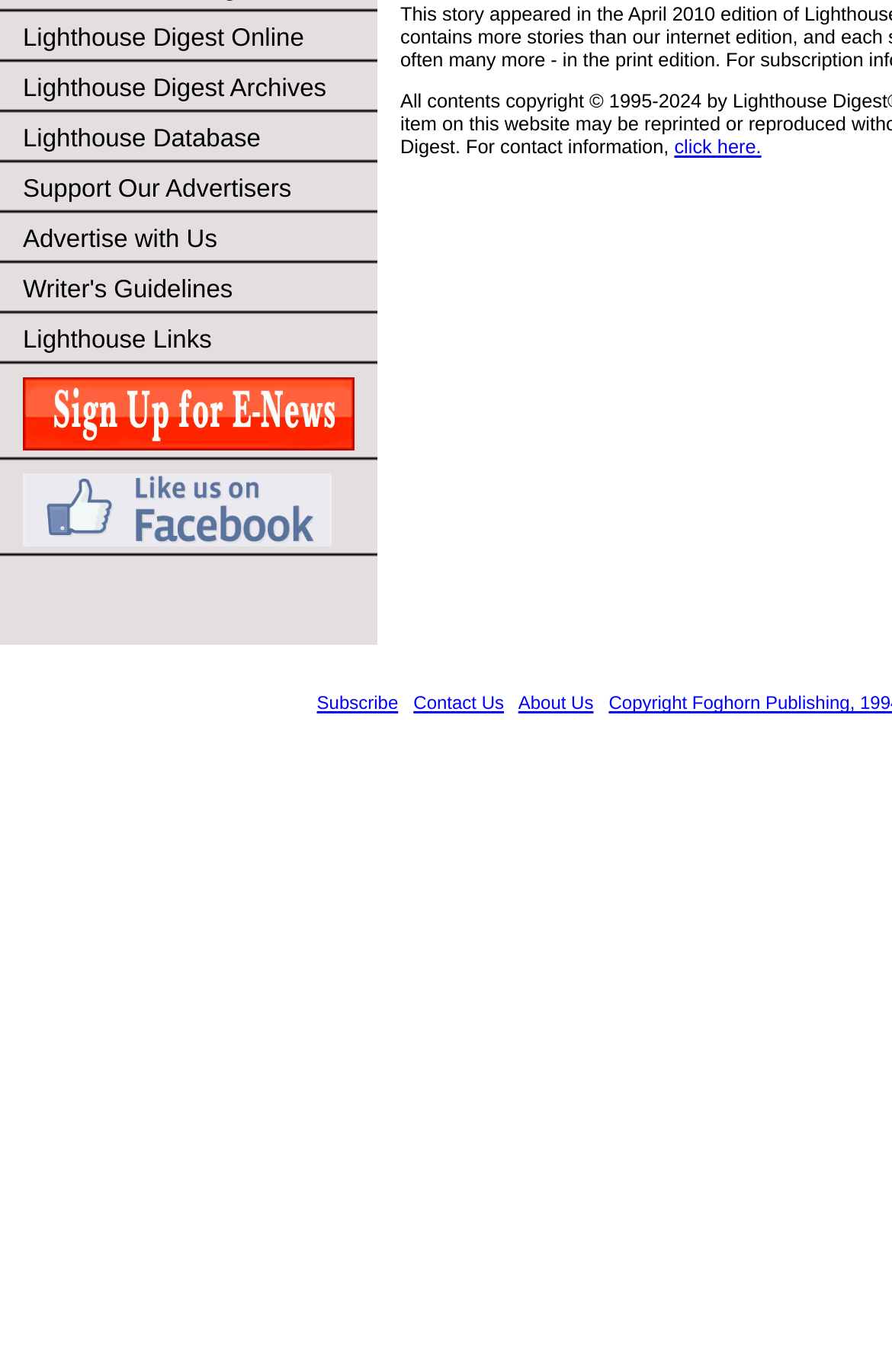Using the element description: "Writer's Guidelines", determine the bounding box coordinates. The coordinates should be in the format [left, top, right, bottom], with values between 0 and 1.

[0.0, 0.193, 0.423, 0.23]